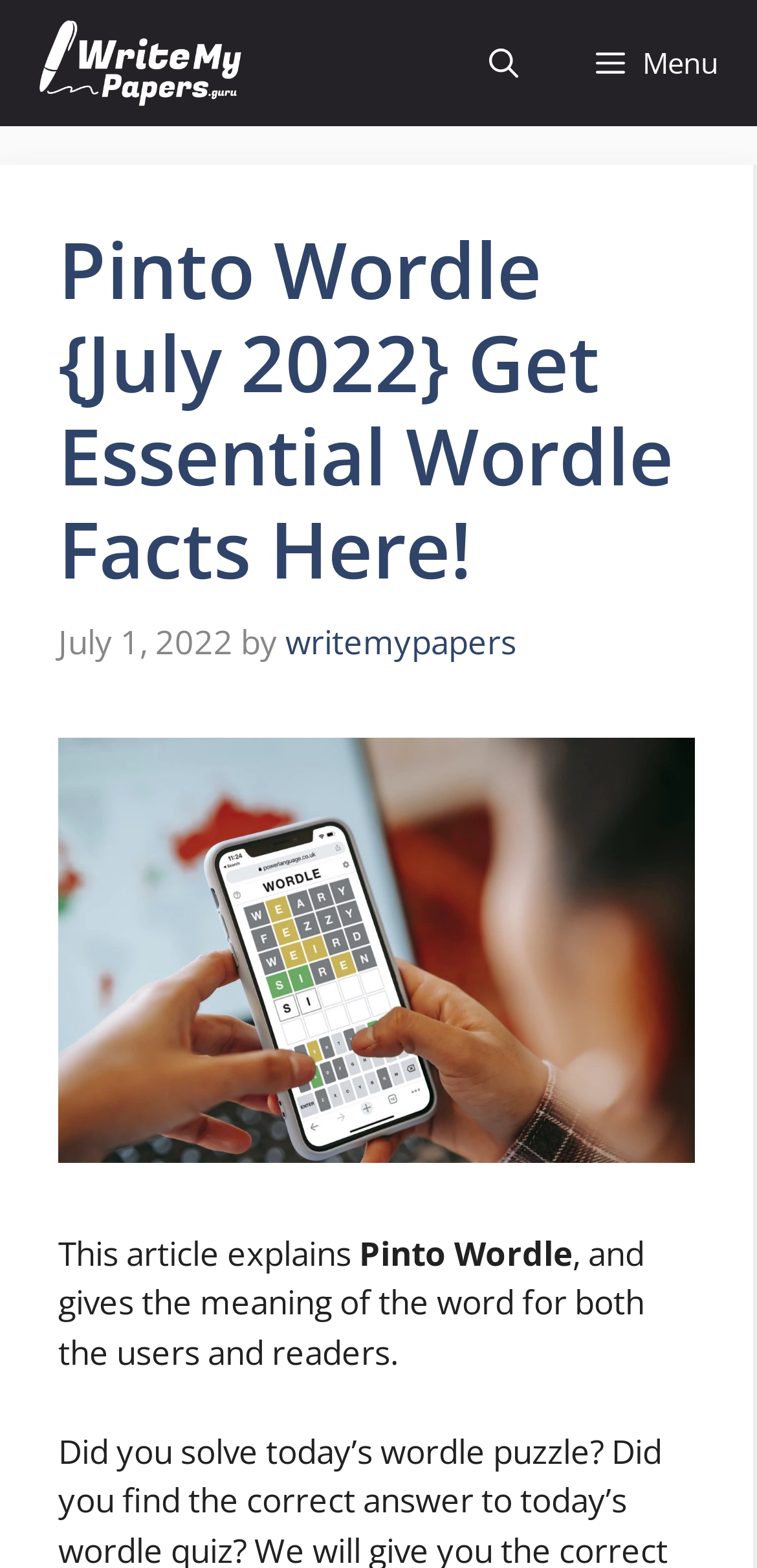Please reply to the following question using a single word or phrase: 
What is the purpose of the article?

explains Wordle and gives its meaning